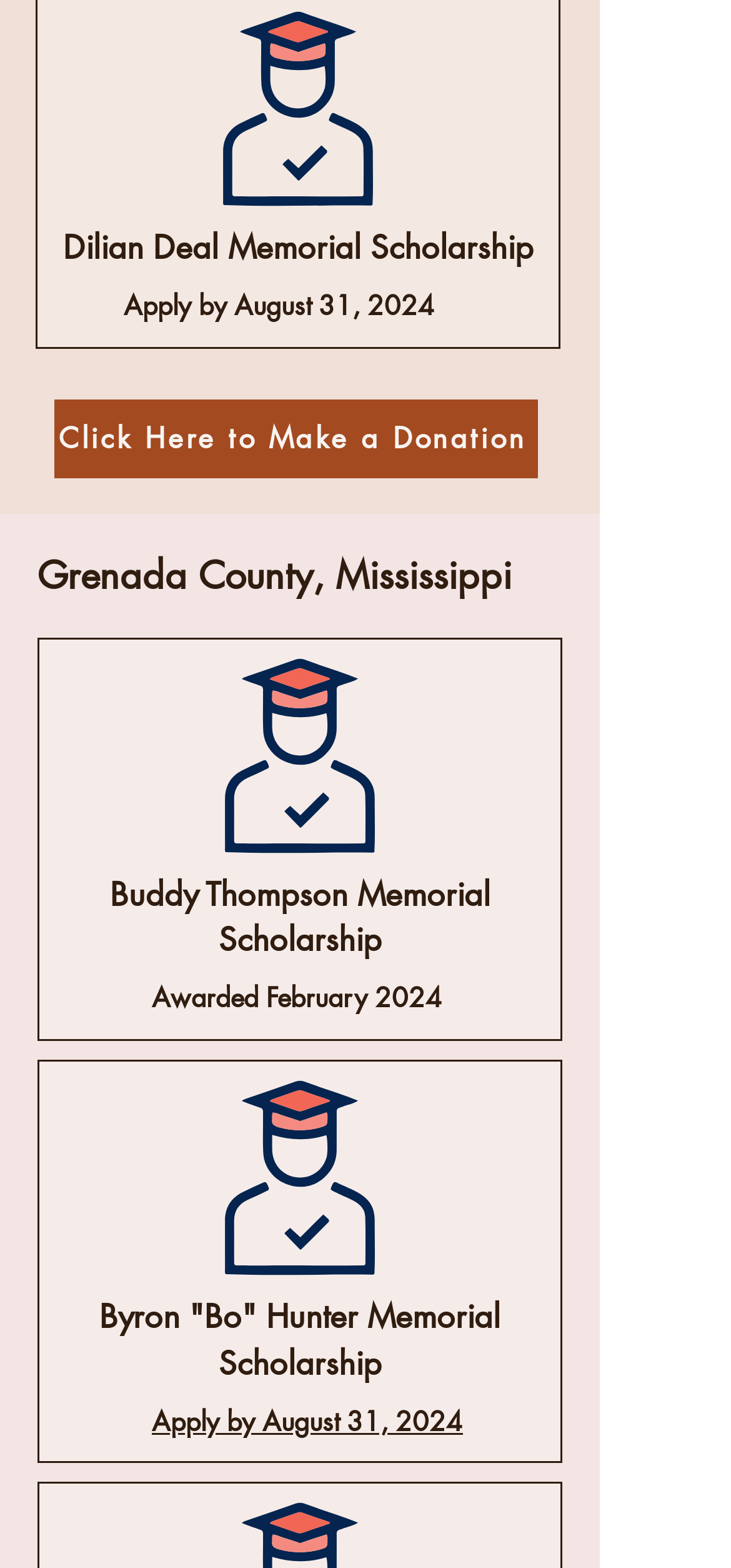Answer the following query concisely with a single word or phrase:
How many static text elements are there?

3